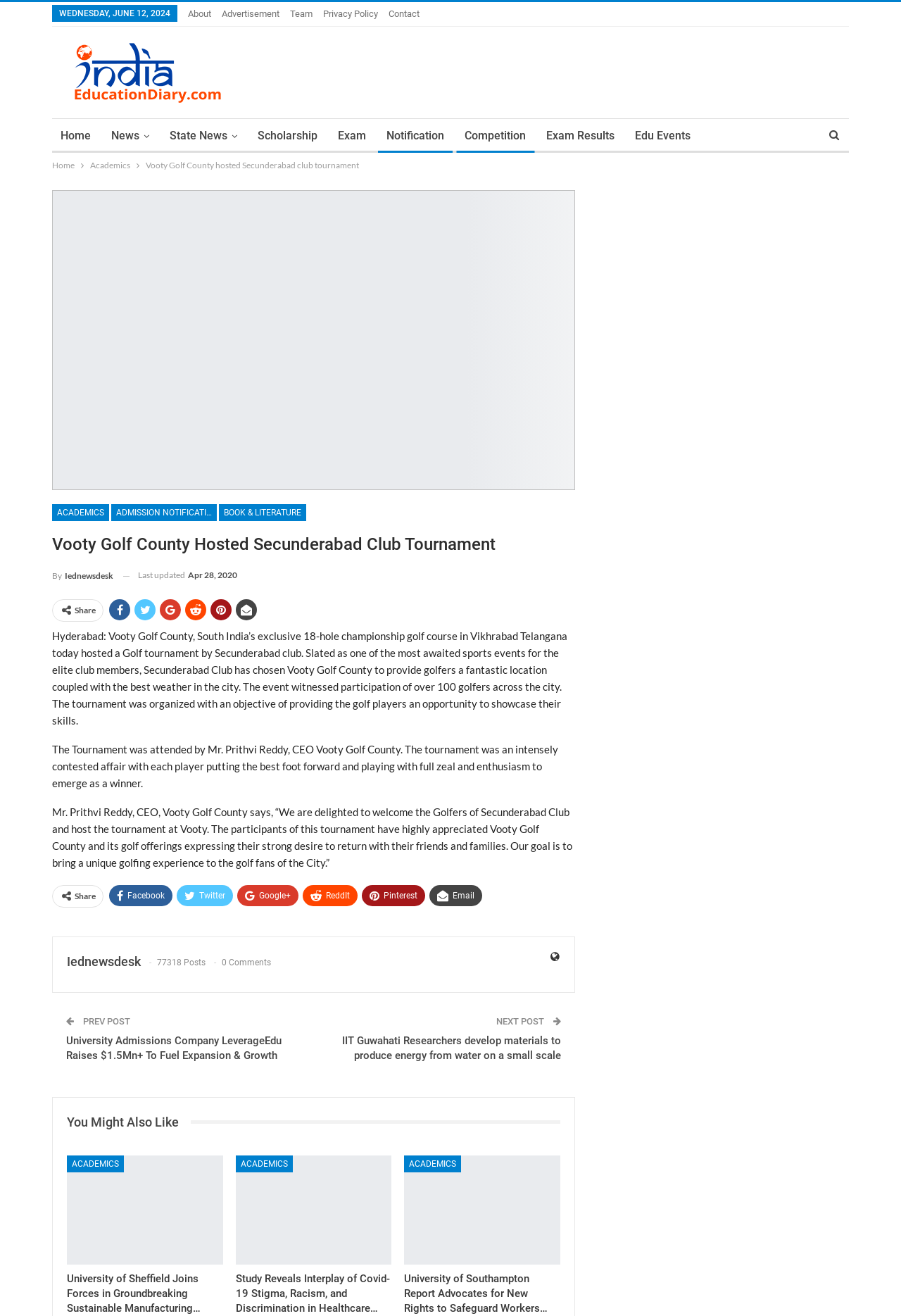What is the name of the club that organized the golf tournament?
Carefully analyze the image and provide a detailed answer to the question.

The name of the club that organized the golf tournament can be found in the article section of the webpage, where it says 'Hyderabad: Vooty Golf County, South India’s exclusive 18-hole championship golf course in Vikhrabad Telangana today hosted a Golf tournament by Secunderabad club.' This indicates that the Secunderabad Club organized the golf tournament.